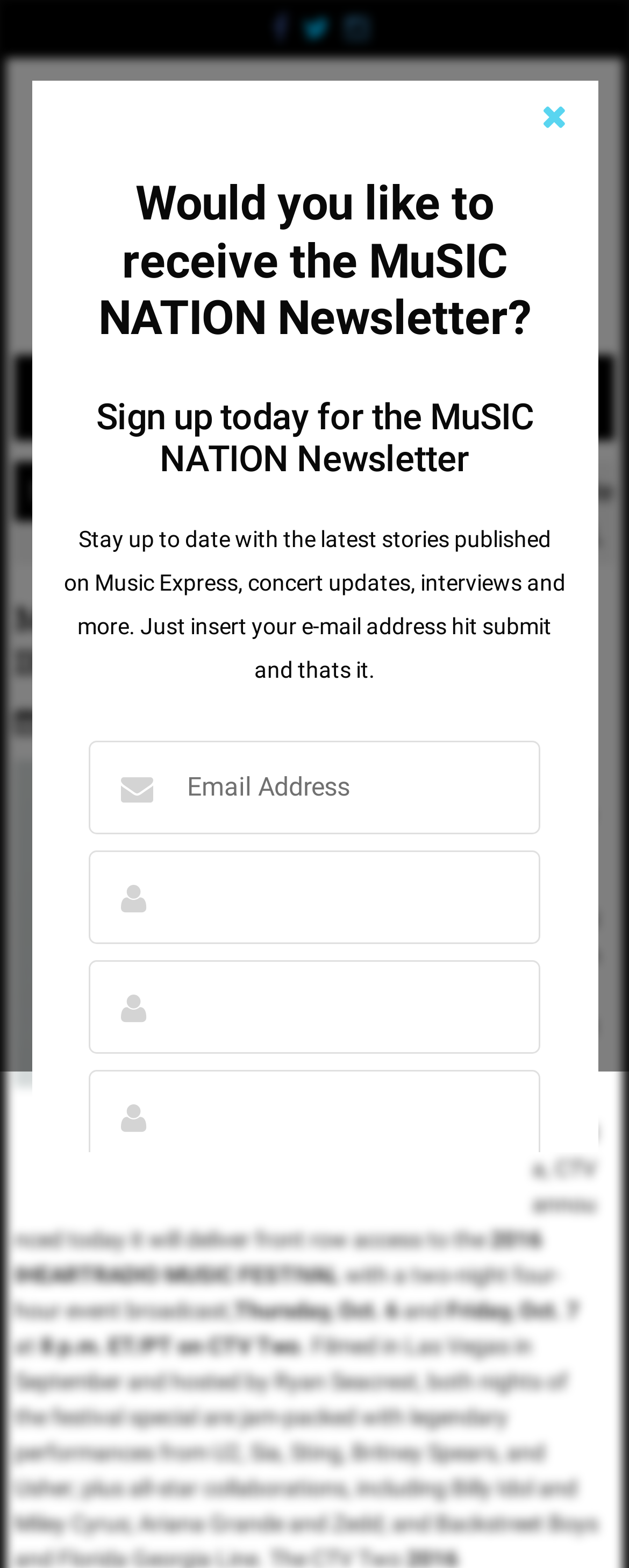Identify and provide the text content of the webpage's primary headline.

Mega Stars Dominate The 2016 IHEARTRADIO MUSIC FESTIVAL